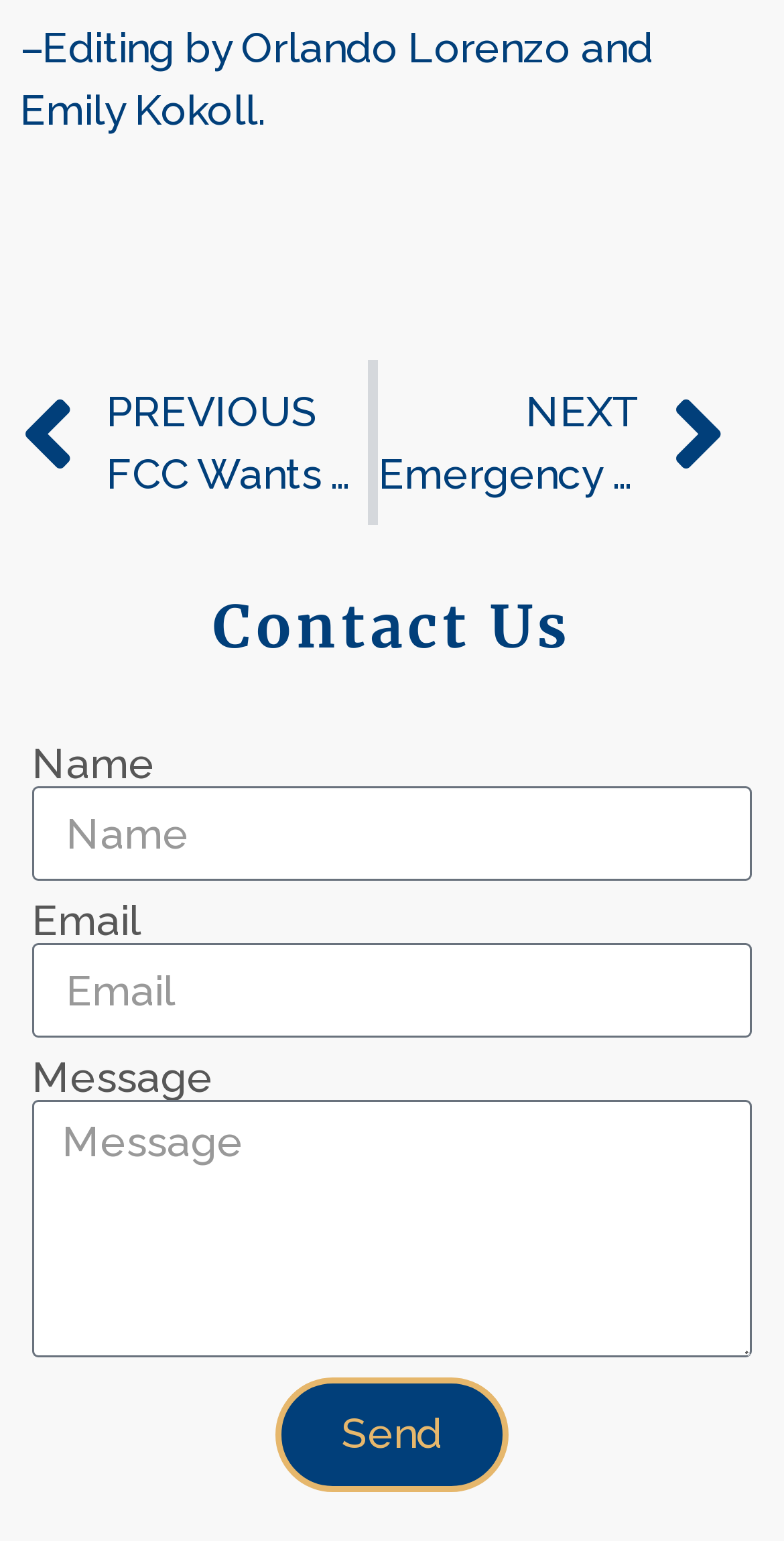Locate the UI element that matches the description parent_node: Email name="form_fields[email]" placeholder="Email" in the webpage screenshot. Return the bounding box coordinates in the format (top-left x, top-left y, bottom-right x, bottom-right y), with values ranging from 0 to 1.

[0.041, 0.612, 0.959, 0.673]